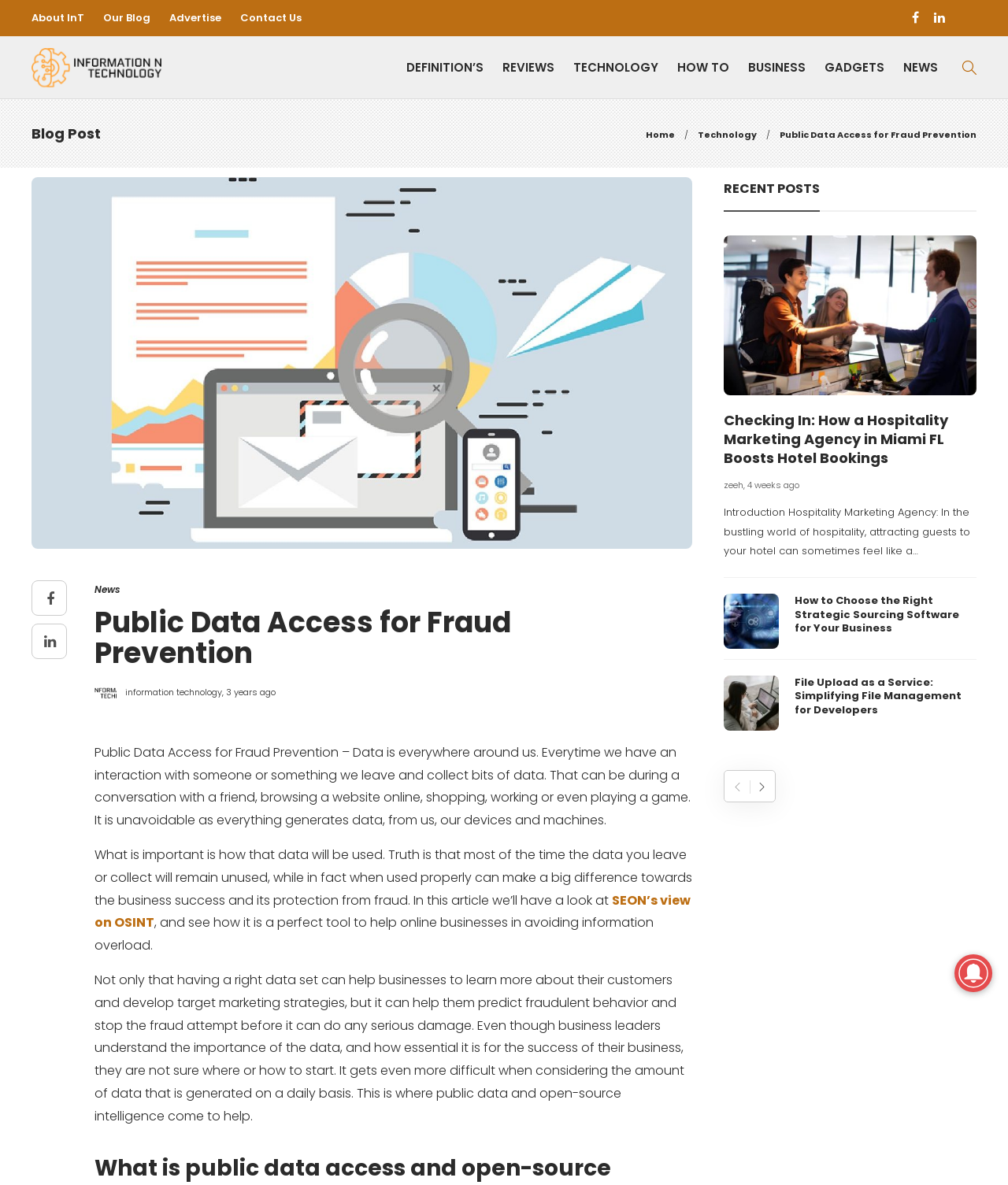Please determine the bounding box coordinates of the section I need to click to accomplish this instruction: "Visit the News page".

[0.094, 0.492, 0.12, 0.503]